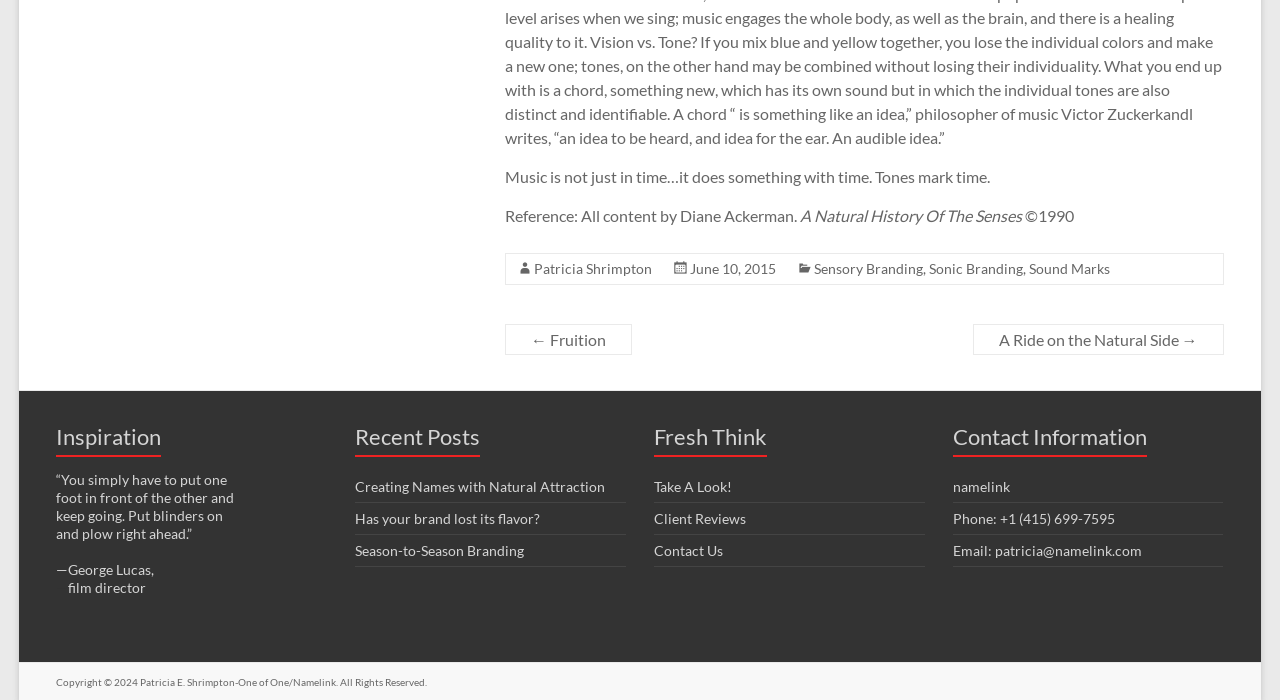Using the webpage screenshot, find the UI element described by Client Reviews. Provide the bounding box coordinates in the format (top-left x, top-left y, bottom-right x, bottom-right y), ensuring all values are floating point numbers between 0 and 1.

[0.511, 0.729, 0.583, 0.753]